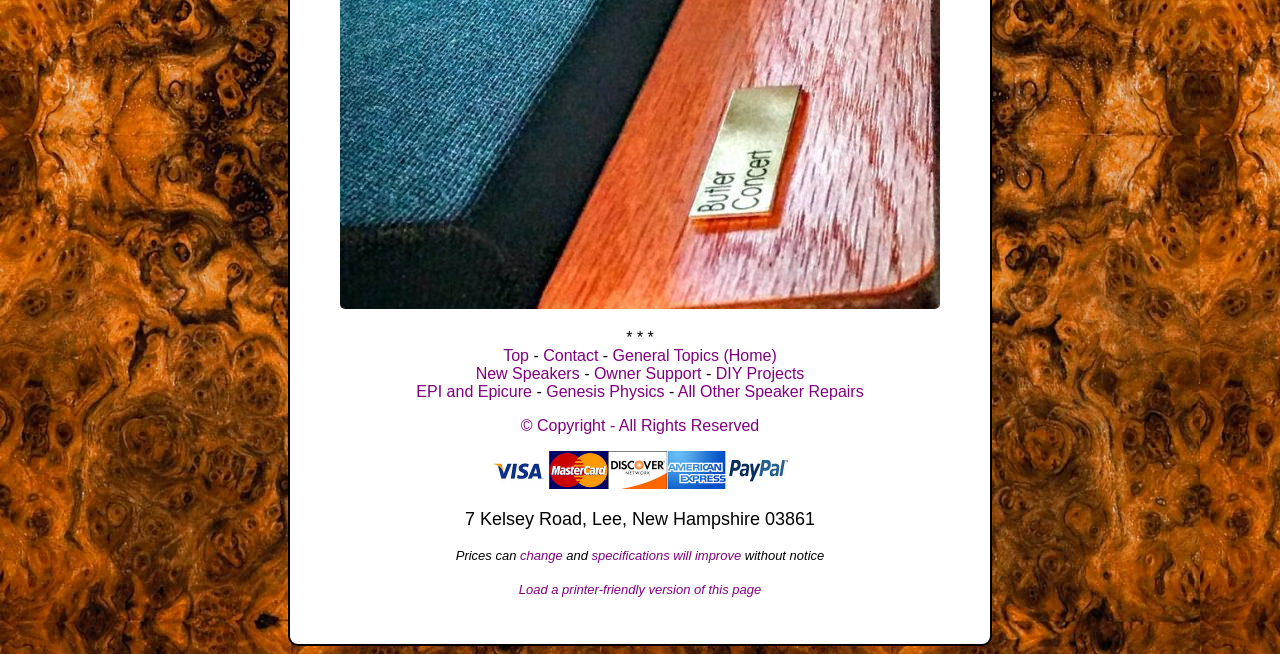What is the warning about prices and specifications?
Using the information from the image, give a concise answer in one word or a short phrase.

They can change without notice